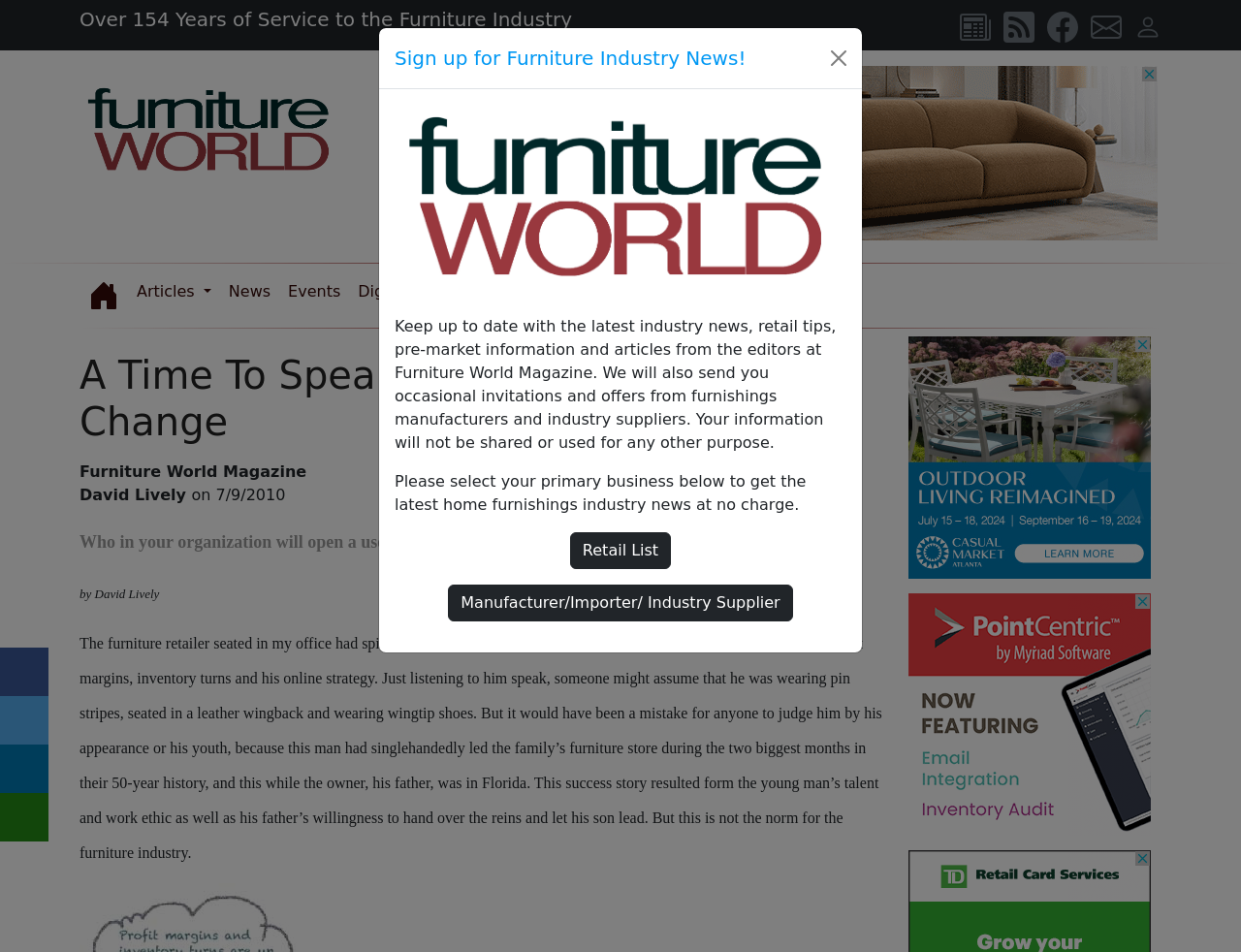Please predict the bounding box coordinates (top-left x, top-left y, bottom-right x, bottom-right y) for the UI element in the screenshot that fits the description: aria-label="Email Furniture World Magazine"

[0.879, 0.018, 0.904, 0.037]